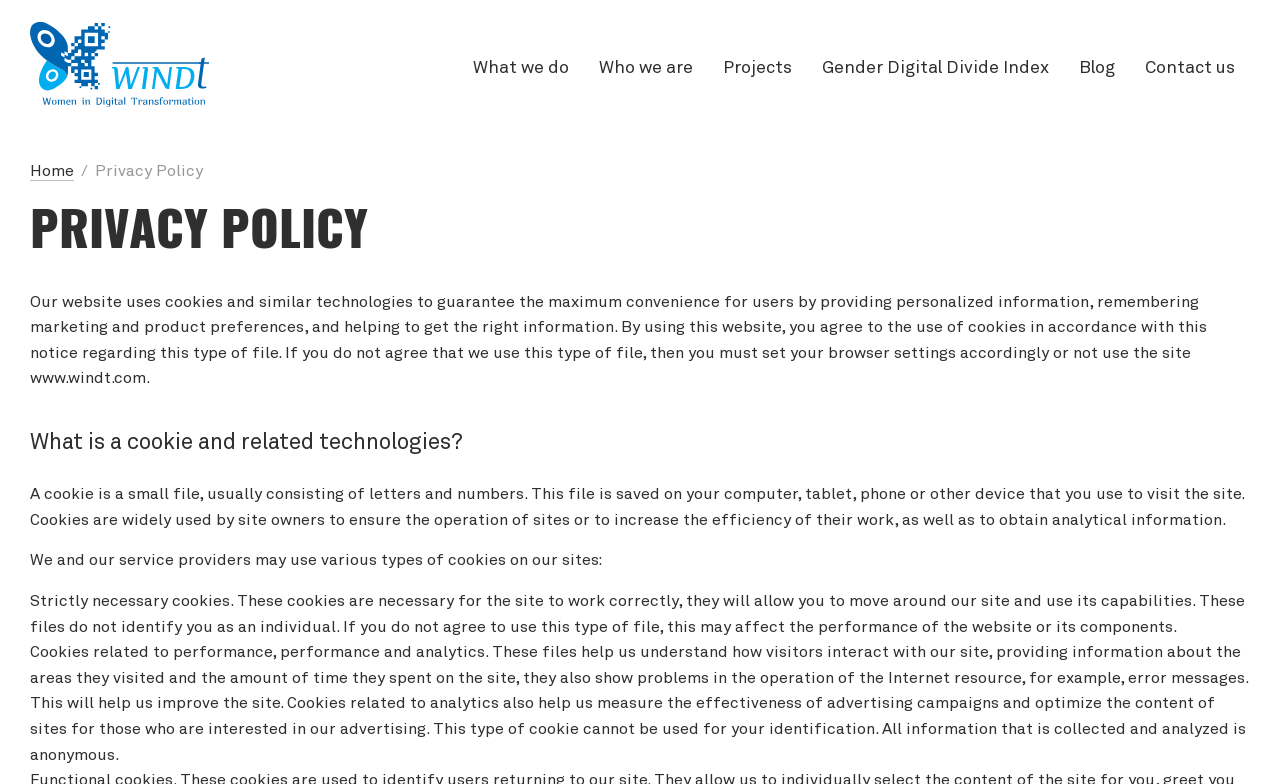Based on the element description "Gender Digital Divide Index", predict the bounding box coordinates of the UI element.

[0.63, 0.053, 0.831, 0.125]